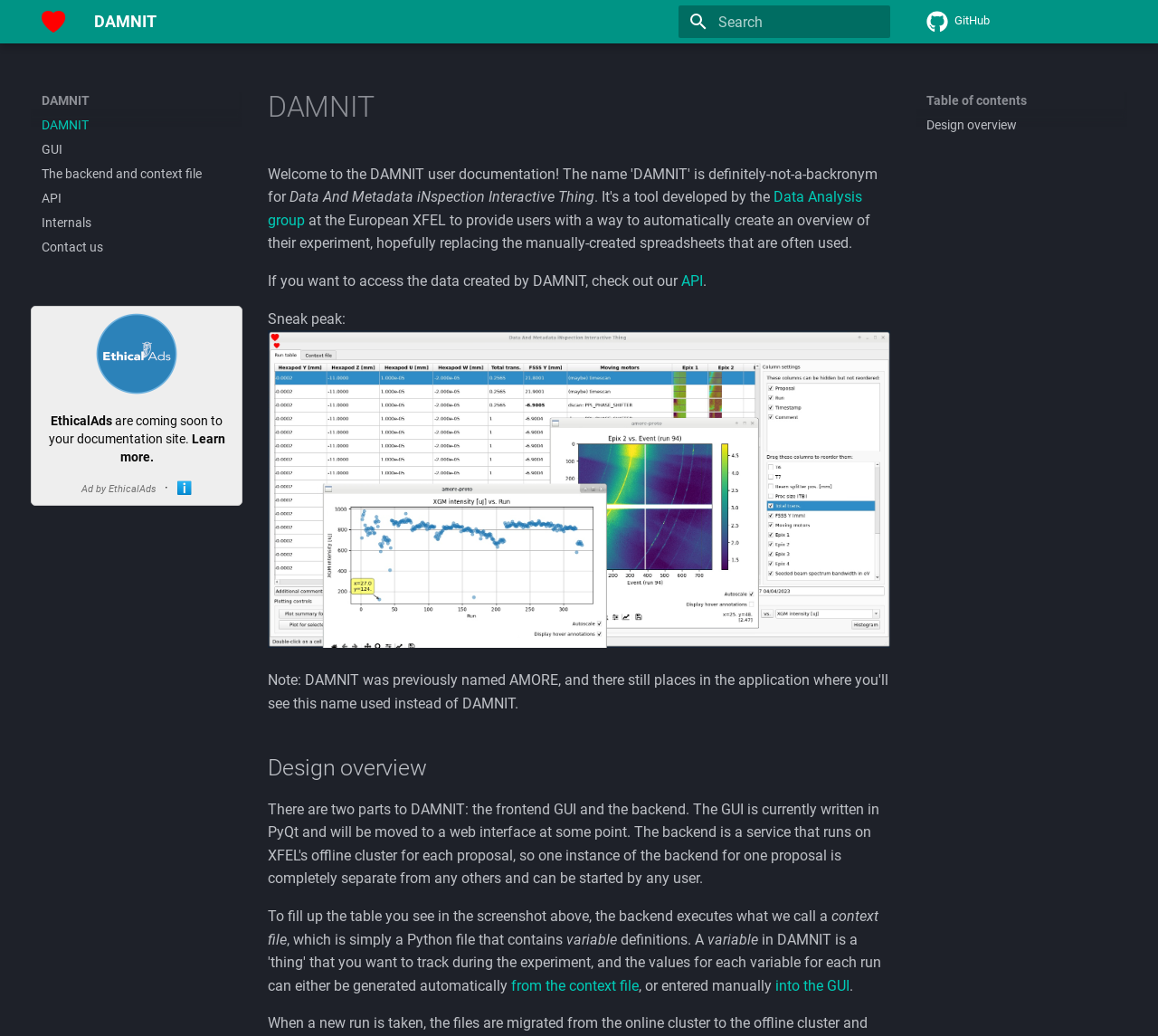Use the information in the screenshot to answer the question comprehensively: What is the purpose of DAMNIT?

According to the StaticText element at [0.231, 0.182, 0.513, 0.198], DAMNIT is designed to provide users with a way to automatically create an overview of their experiment, hopefully replacing the manually-created spreadsheets that are often used.